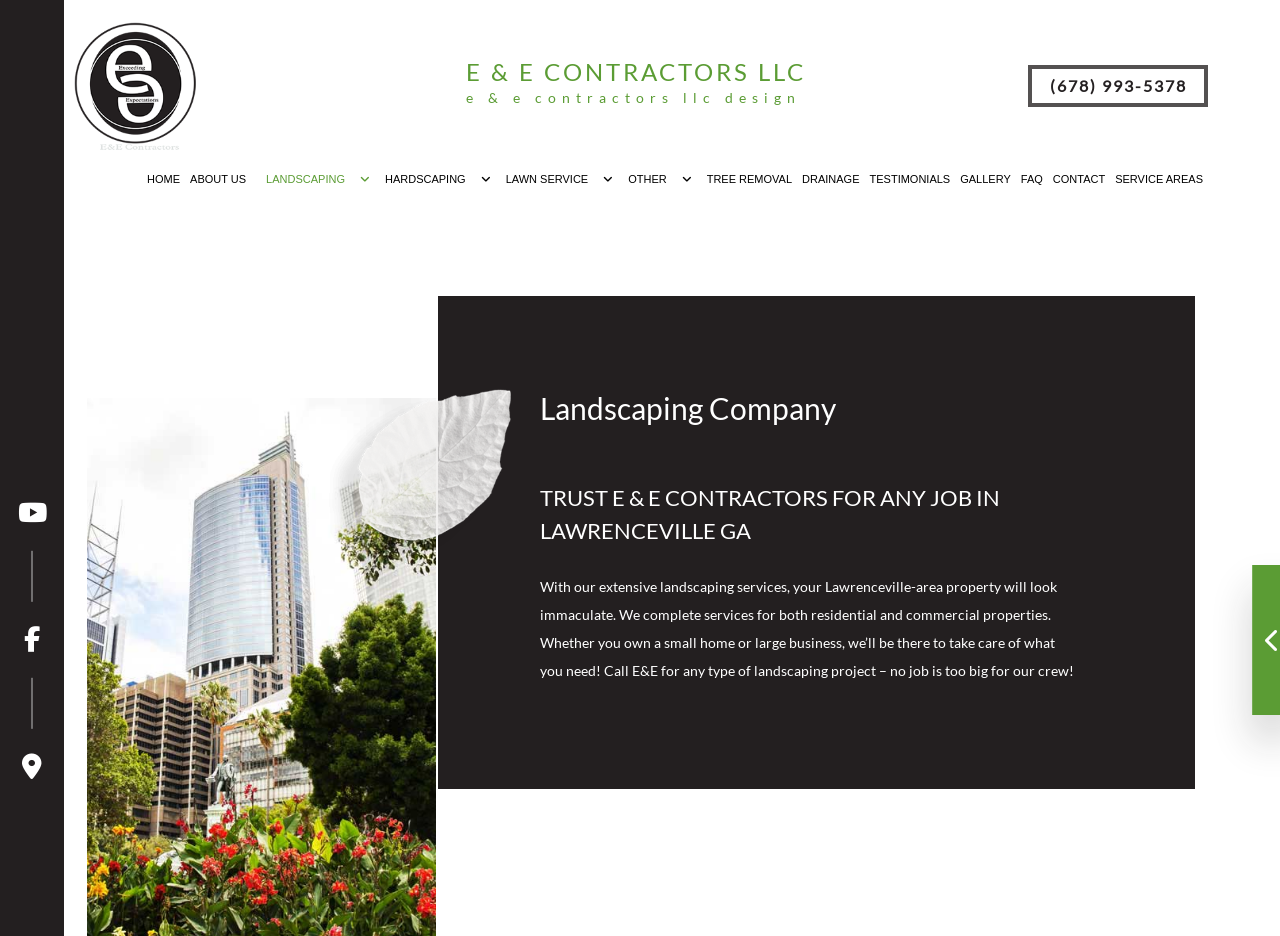Give a short answer to this question using one word or a phrase:
What can be found in the gallery section of E & E Contractors LLC?

Images of landscaping work